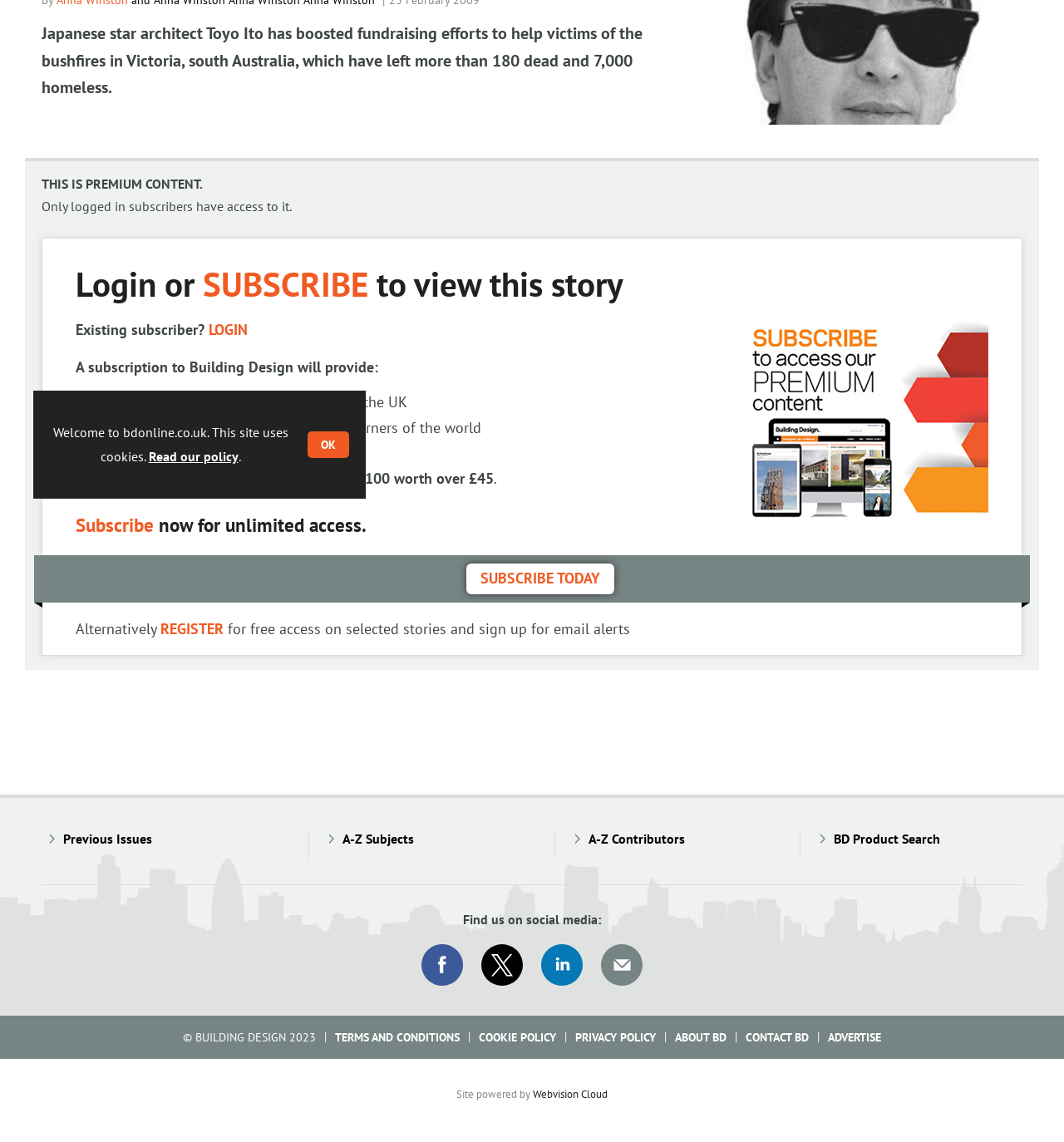Ascertain the bounding box coordinates for the UI element detailed here: "Net zero and energy". The coordinates should be provided as [left, top, right, bottom] with each value being a float between 0 and 1.

[0.039, 0.0, 0.149, 0.015]